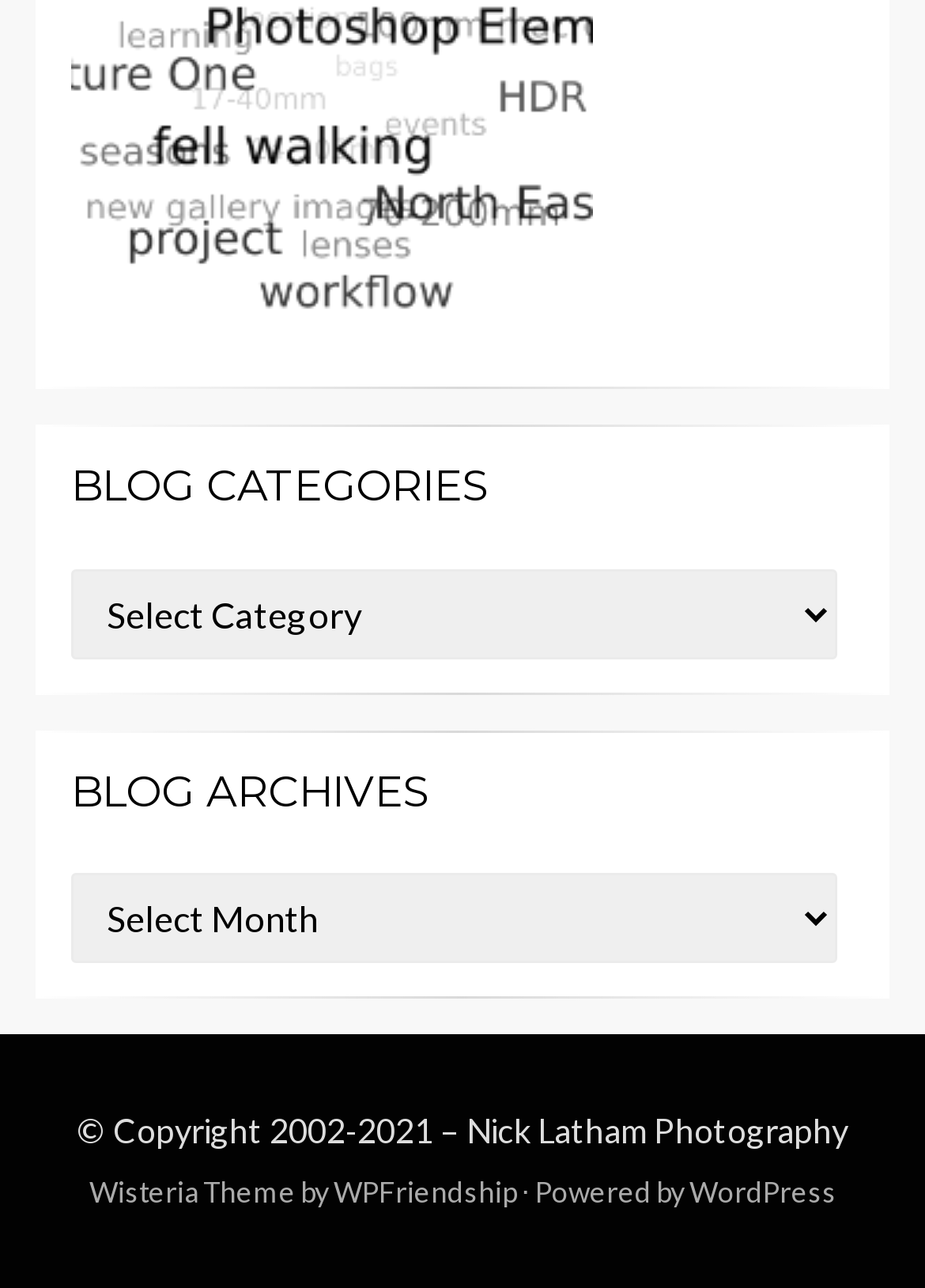What is the photographer's name?
Provide an in-depth answer to the question, covering all aspects.

The photographer's name is 'Nick Latham' because the link element with ID 235 has the text 'Nick Latham Photography', which indicates the photographer's name.